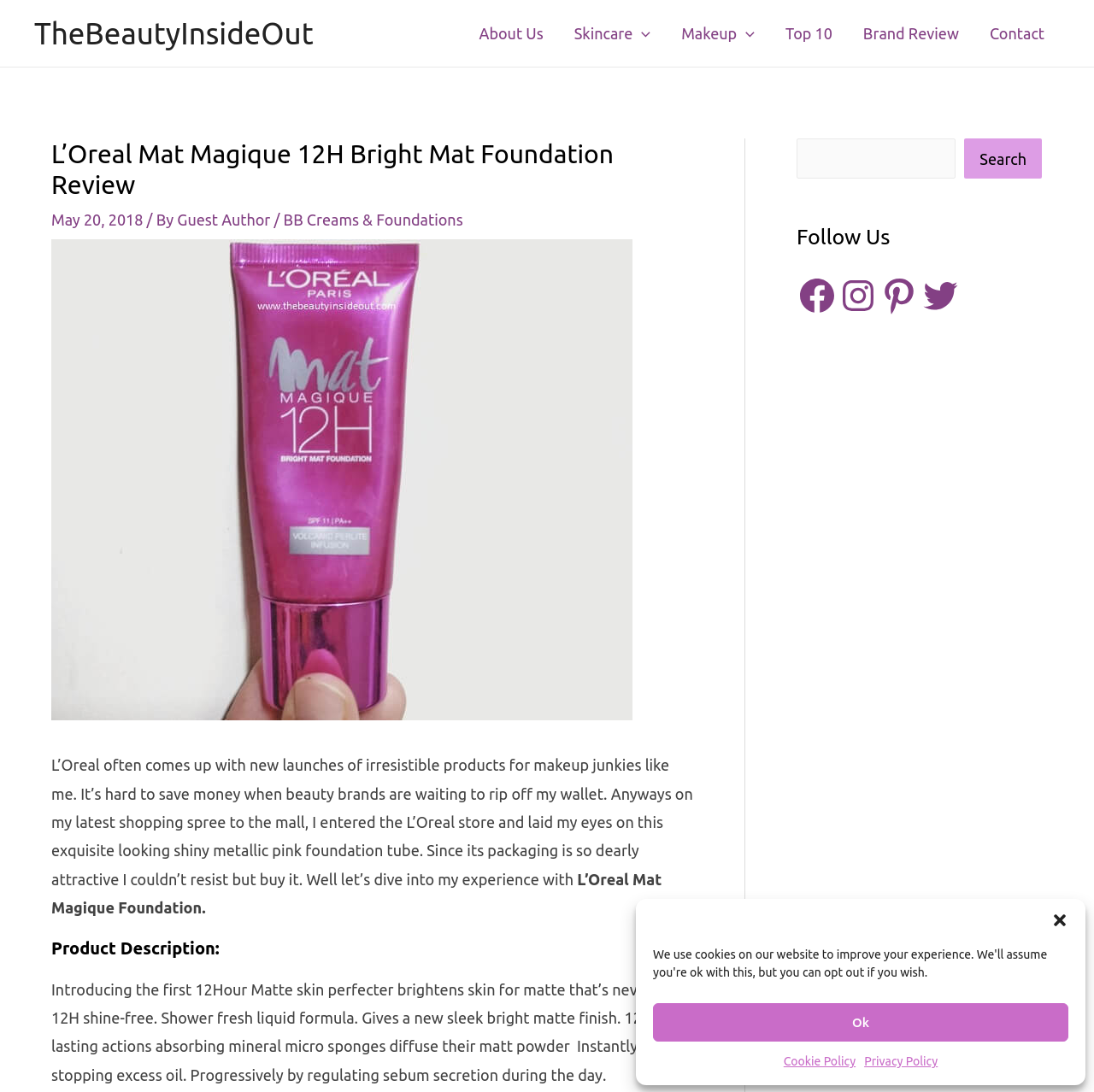Give a one-word or one-phrase response to the question: 
What is the author of the review?

Guest Author